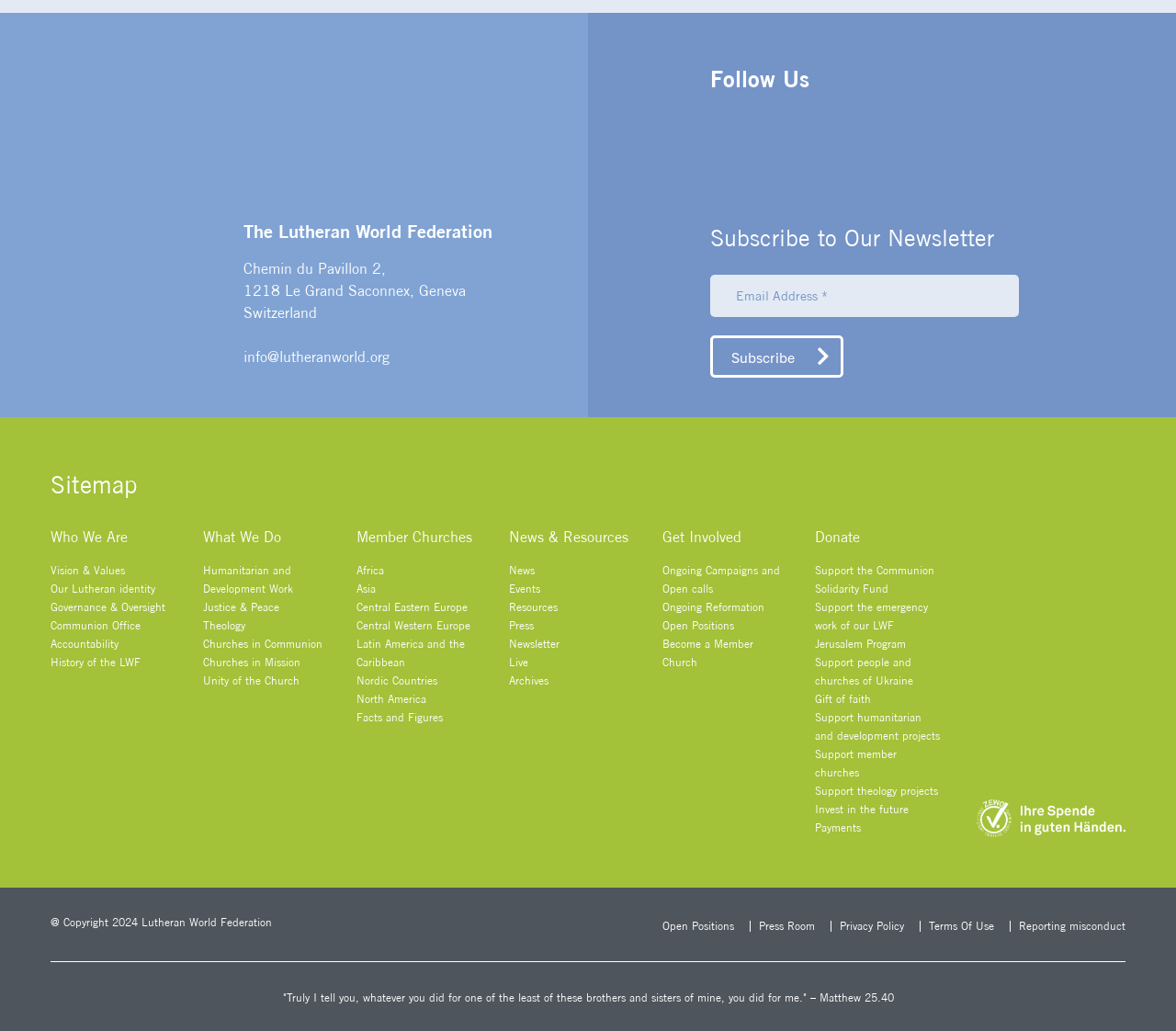Extract the bounding box coordinates of the UI element described by: "Resources". The coordinates should include four float numbers ranging from 0 to 1, e.g., [left, top, right, bottom].

[0.433, 0.58, 0.539, 0.598]